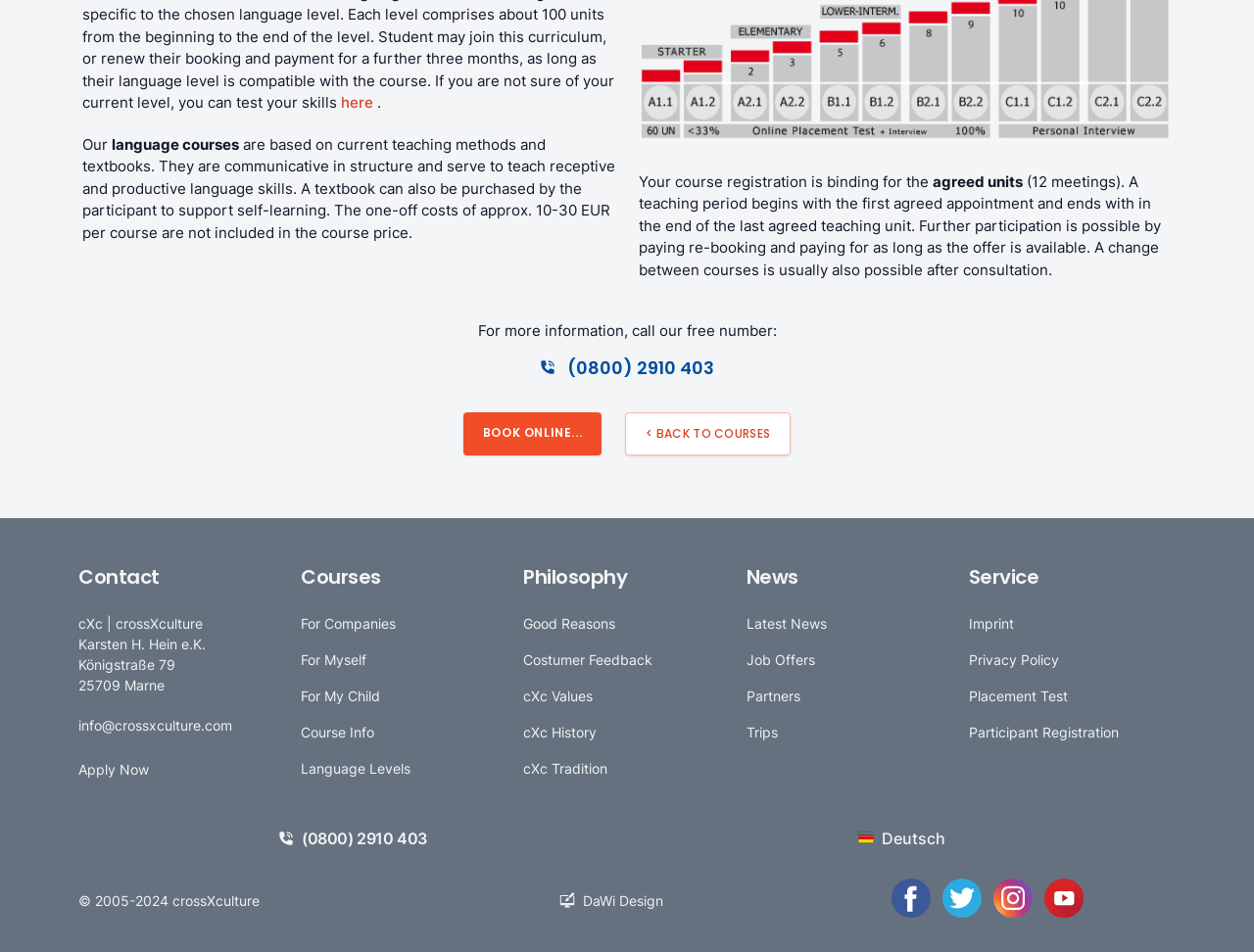Determine the bounding box coordinates for the element that should be clicked to follow this instruction: "Apply now". The coordinates should be given as four float numbers between 0 and 1, in the format [left, top, right, bottom].

[0.062, 0.789, 0.119, 0.827]